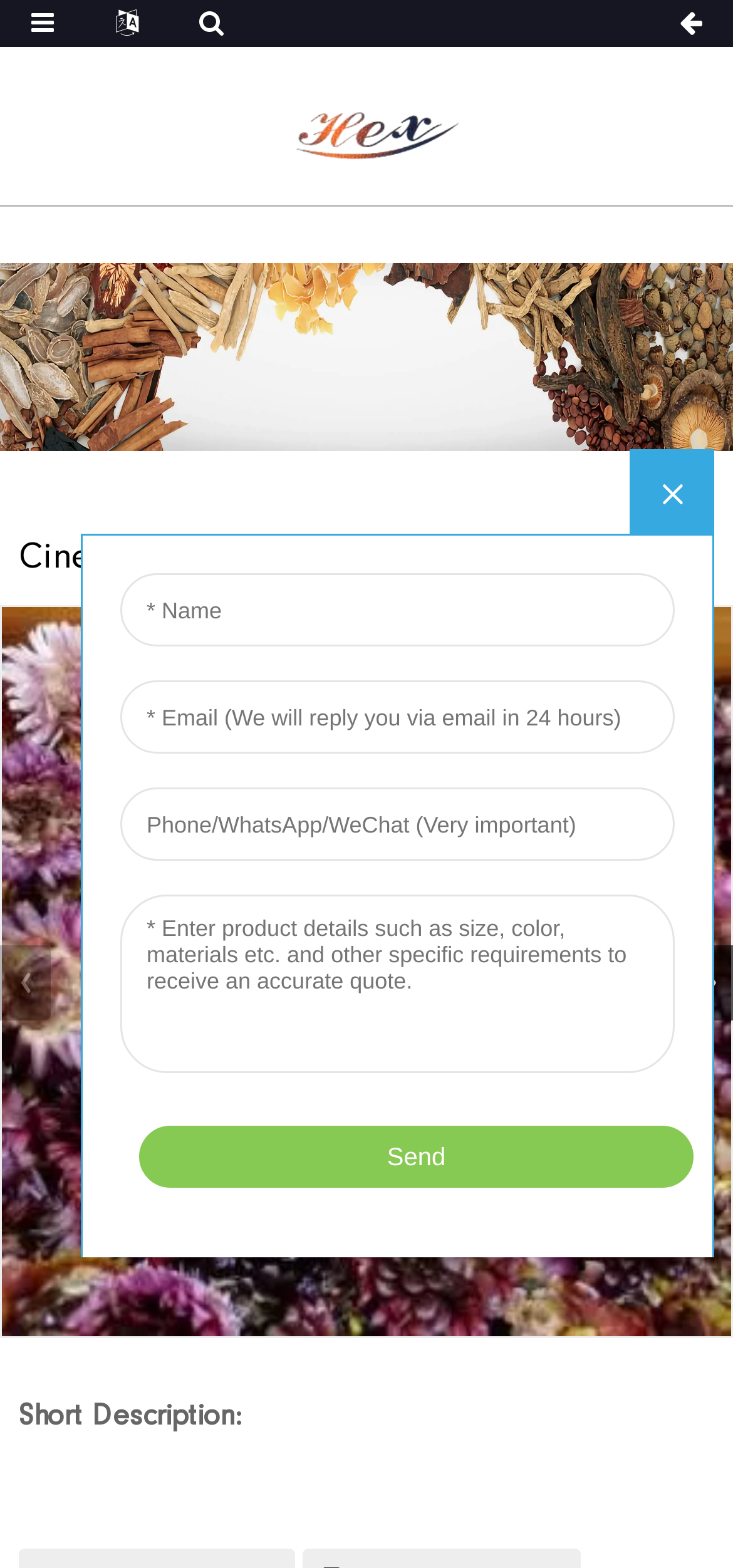Please give a short response to the question using one word or a phrase:
Is the previous slide button enabled?

No